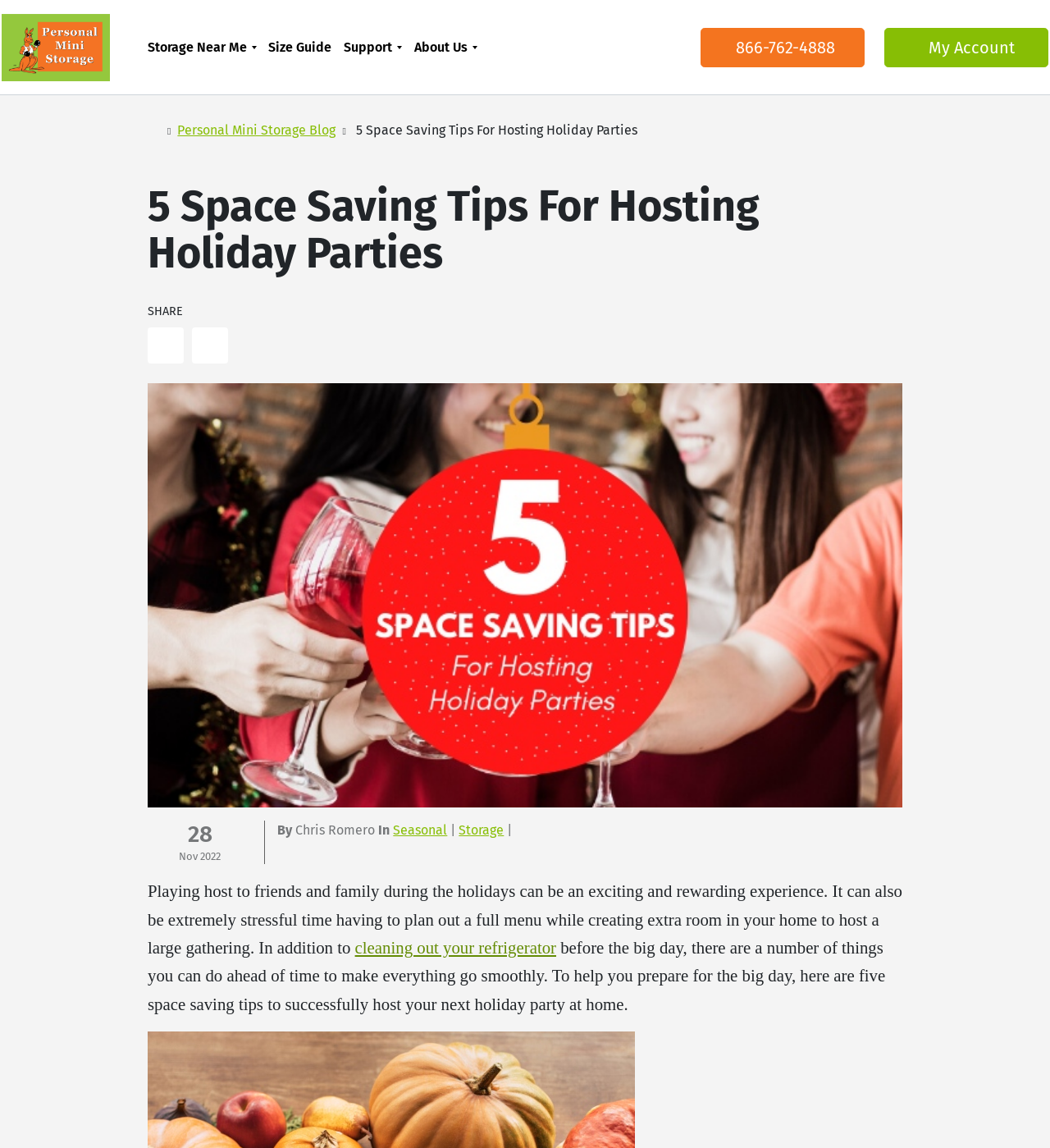Please identify the bounding box coordinates of the element's region that should be clicked to execute the following instruction: "Share on Facebook". The bounding box coordinates must be four float numbers between 0 and 1, i.e., [left, top, right, bottom].

[0.141, 0.285, 0.175, 0.317]